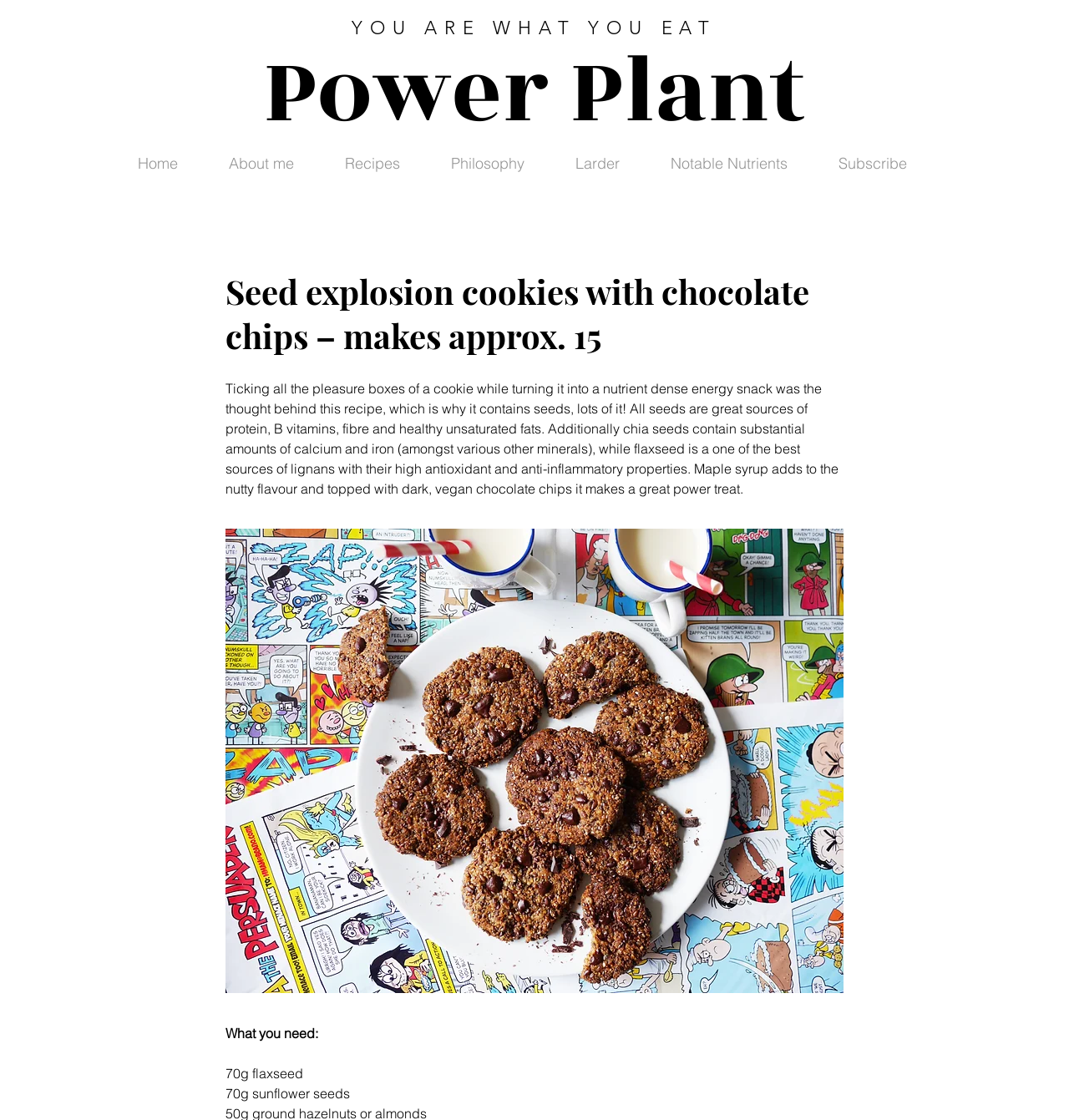Determine the bounding box coordinates of the region that needs to be clicked to achieve the task: "Click on the 'Subscribe' link".

[0.773, 0.128, 0.883, 0.165]